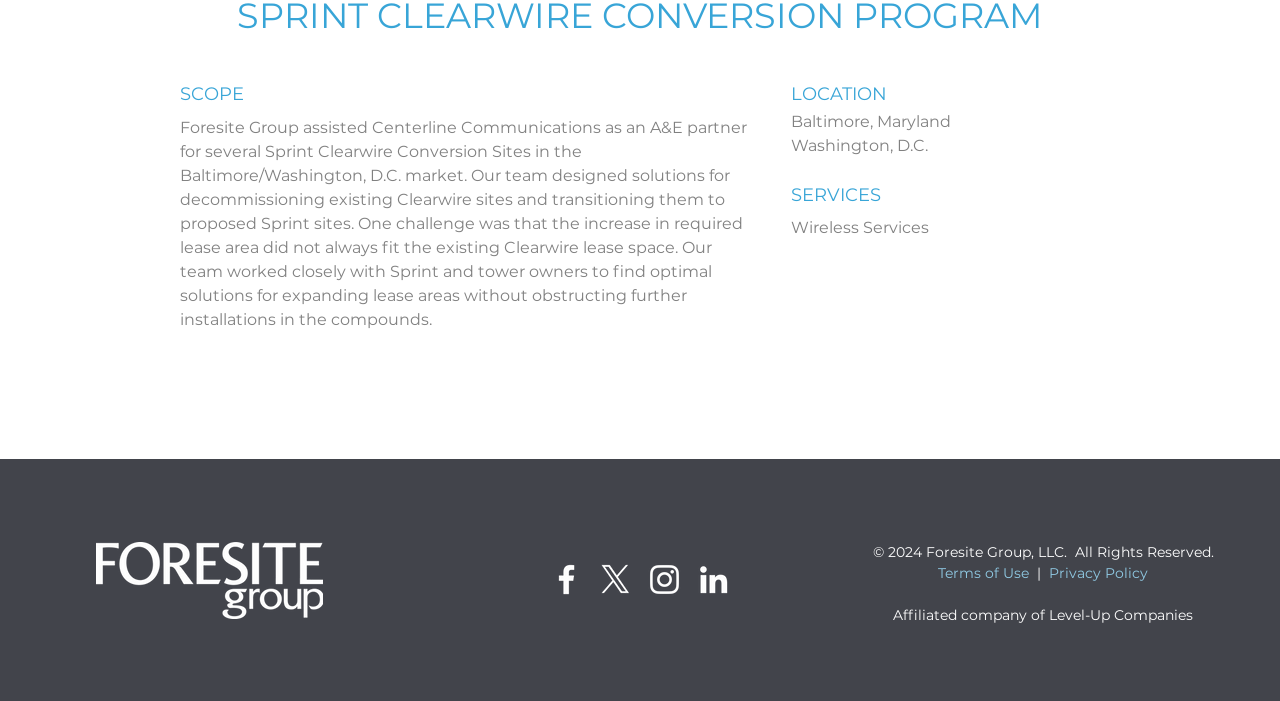Return the bounding box coordinates of the UI element that corresponds to this description: "Garkuwa 38". The coordinates must be given as four float numbers in the range of 0 and 1, [left, top, right, bottom].

None